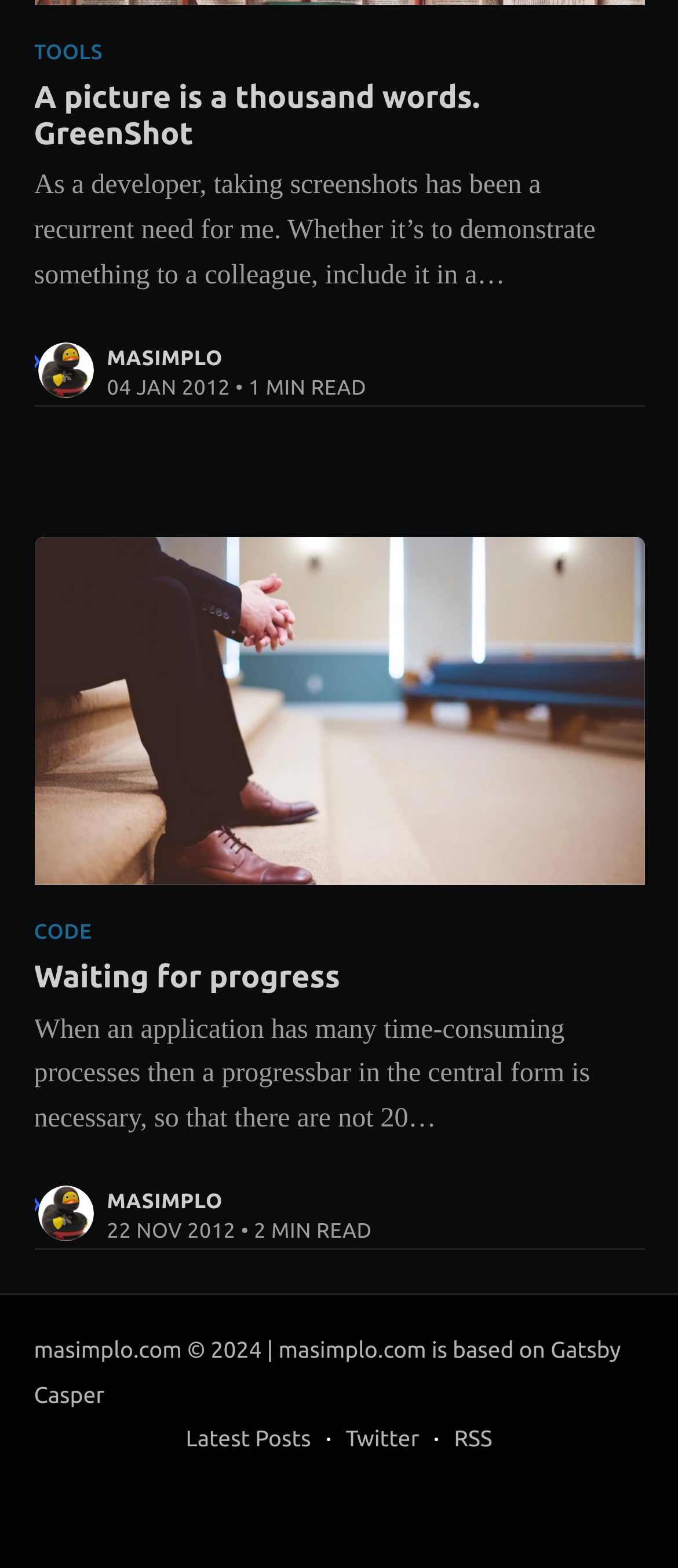What is the author of the first article?
Make sure to answer the question with a detailed and comprehensive explanation.

The author of the first article can be found in the footer section of the article, where it says 'masimplo' with a link to the author's profile.